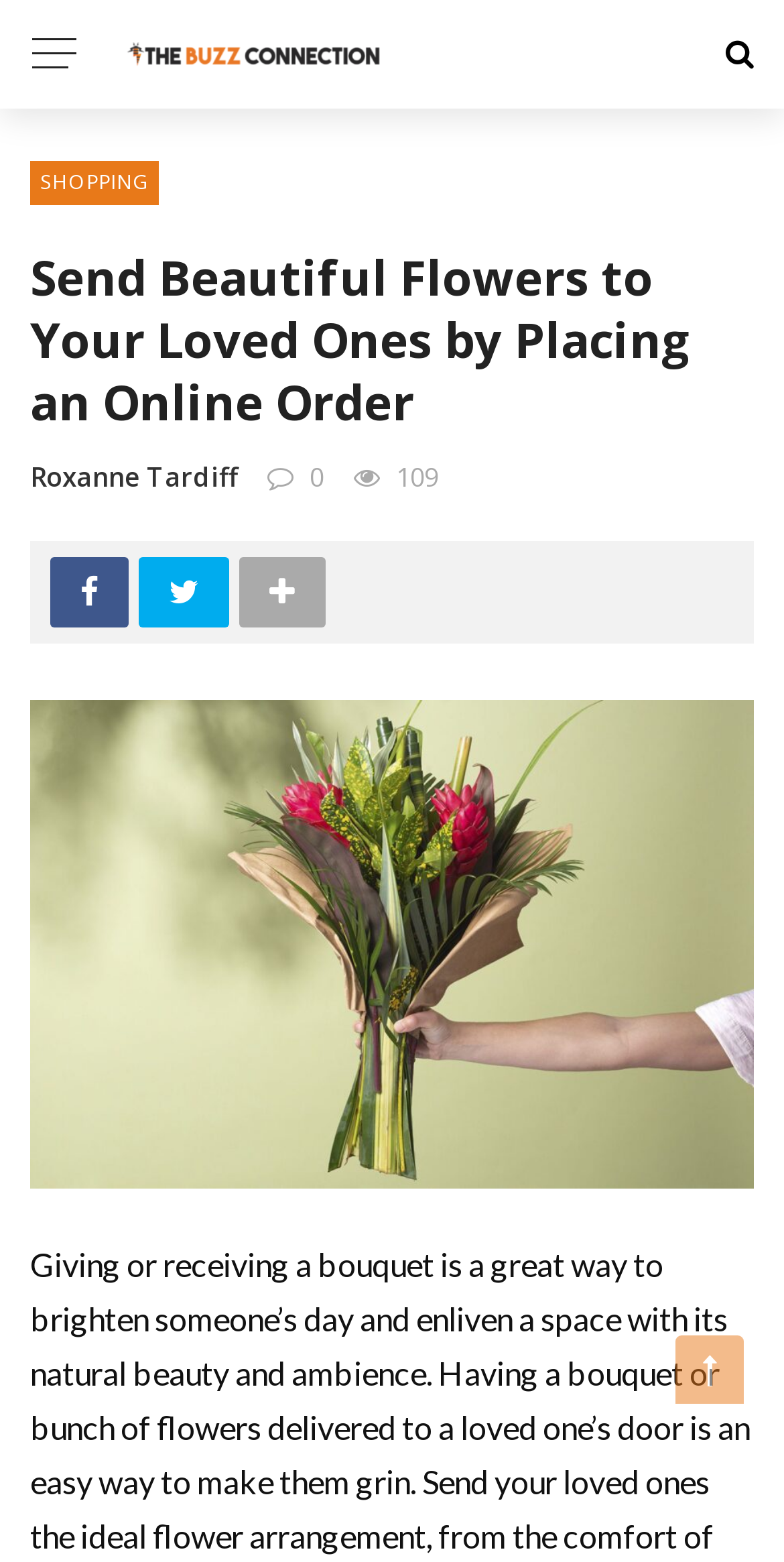Provide a brief response to the question below using a single word or phrase: 
What is the name of the logo?

The Buzz Connection